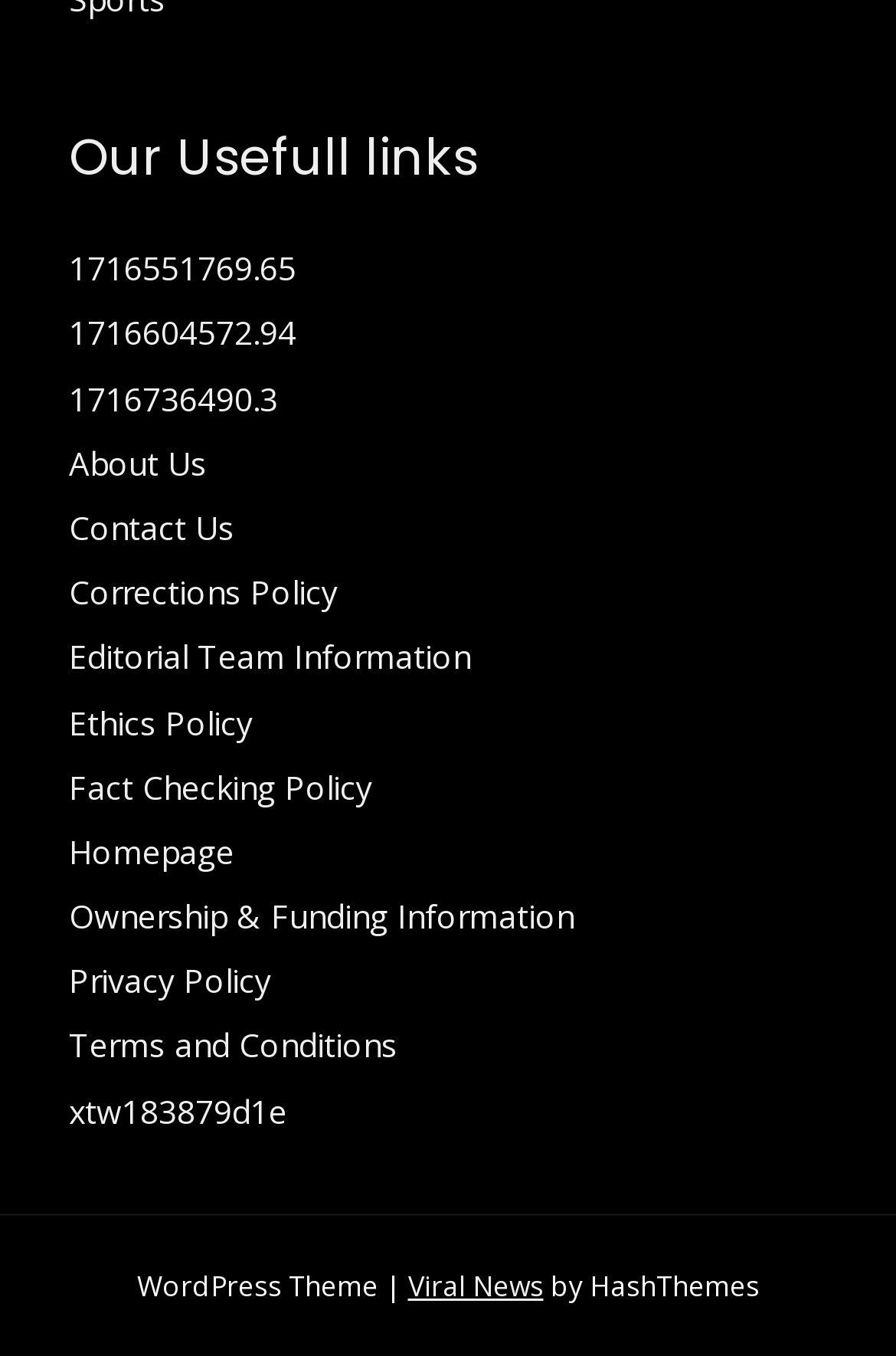What is the category of the link 'About Us'?
Provide a detailed and well-explained answer to the question.

The link 'About Us' is categorized as a useful link because it is listed under the heading 'Our Useful links' along with other links such as 'Contact Us', 'Corrections Policy', etc.